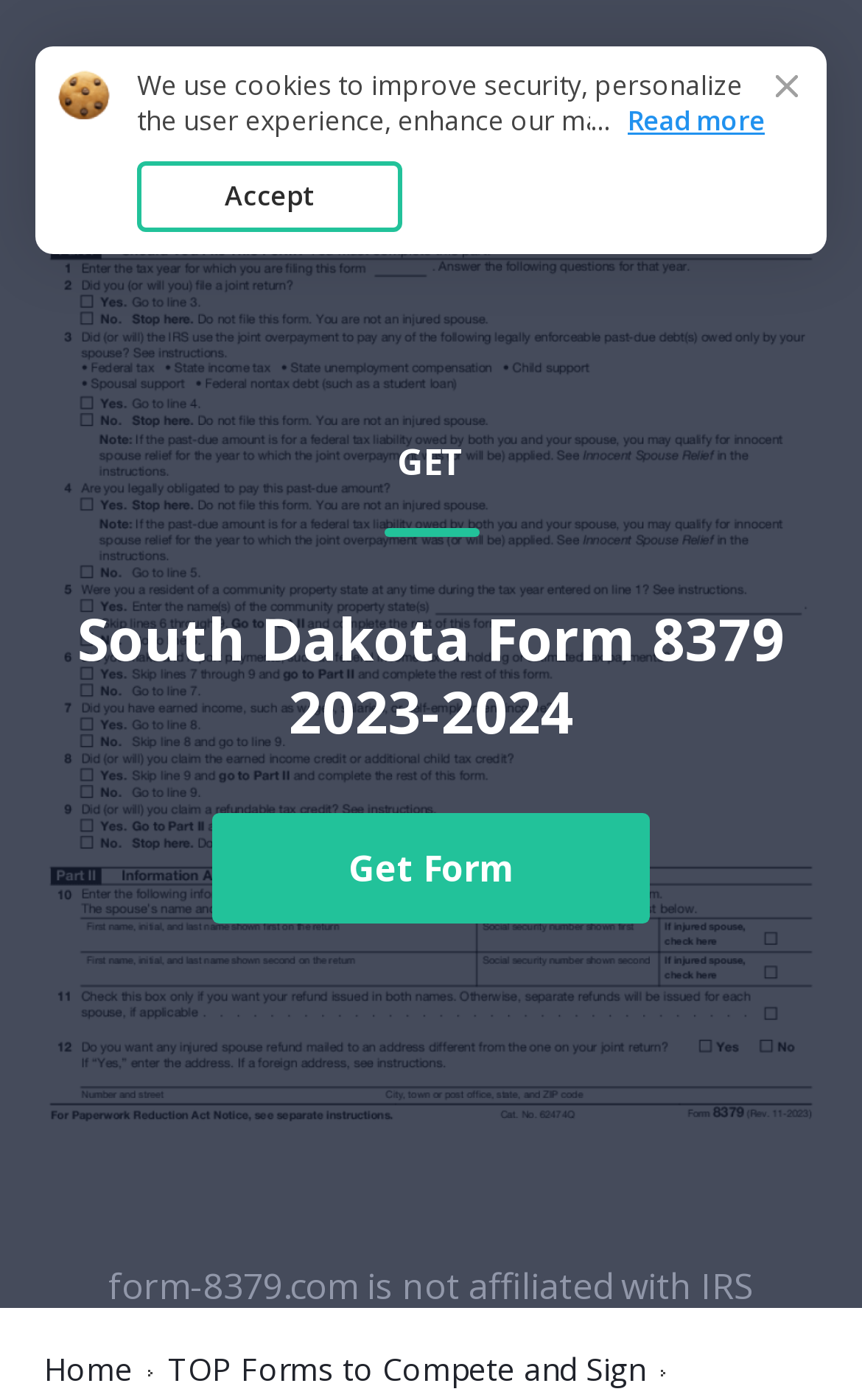Analyze the image and deliver a detailed answer to the question: What is the name of the form on this webpage?

I determined the answer by looking at the image element with the text 'Form 8379' and the link element with the same text, which suggests that the form being referred to is Form 8379.